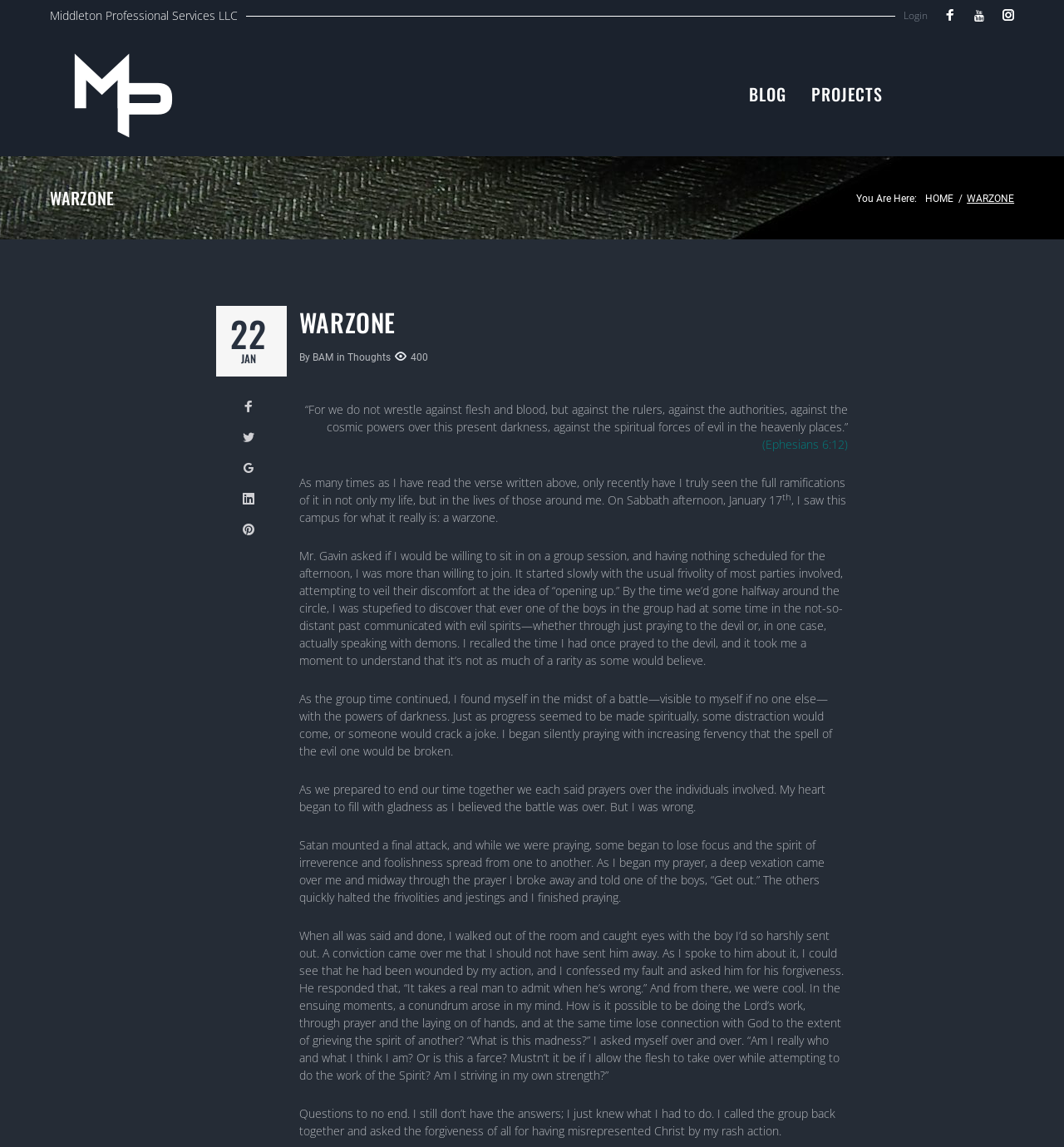Determine the bounding box coordinates of the clickable area required to perform the following instruction: "Read the blog". The coordinates should be represented as four float numbers between 0 and 1: [left, top, right, bottom].

[0.828, 0.078, 0.862, 0.11]